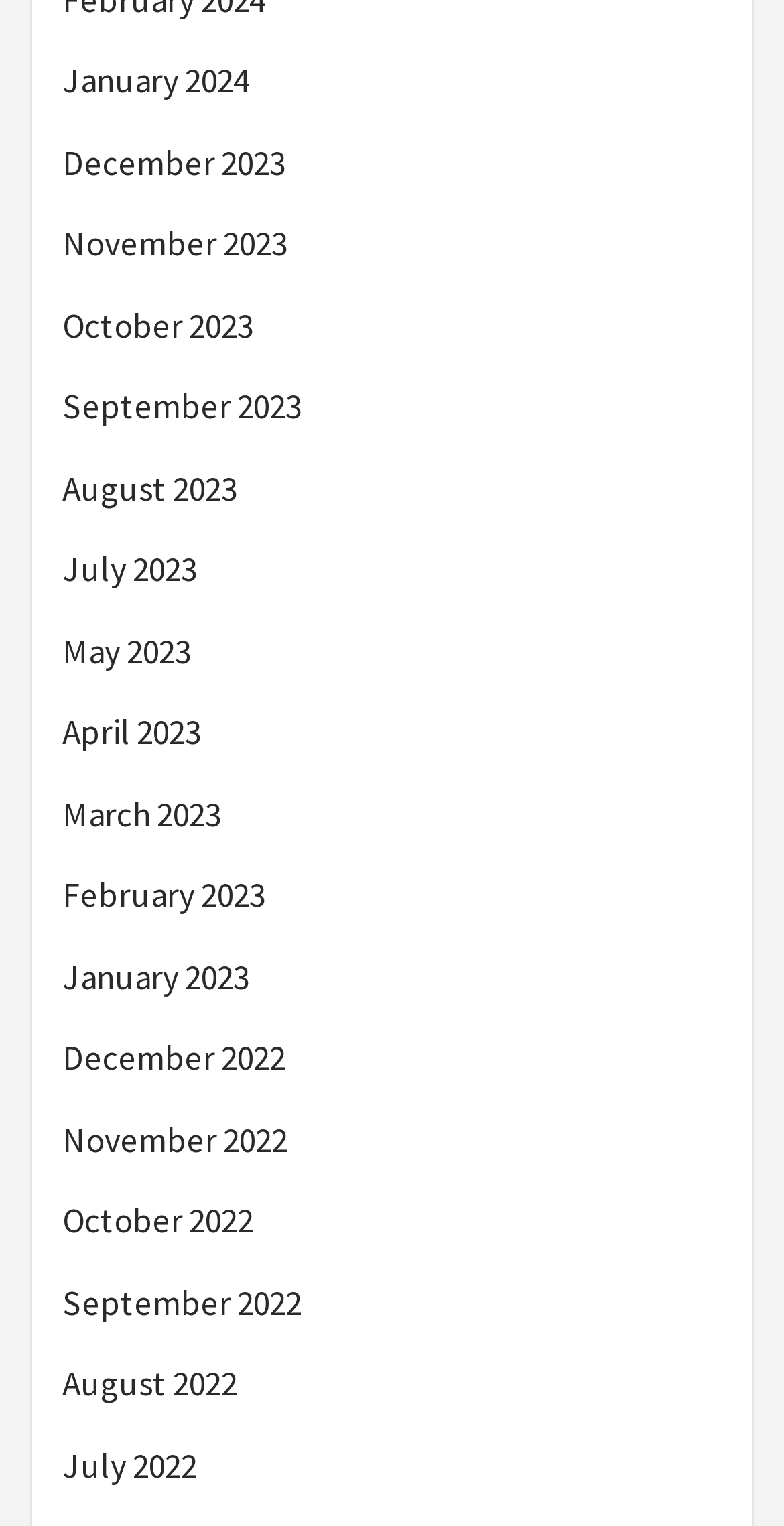Please find the bounding box coordinates of the element that you should click to achieve the following instruction: "read news". The coordinates should be presented as four float numbers between 0 and 1: [left, top, right, bottom].

None